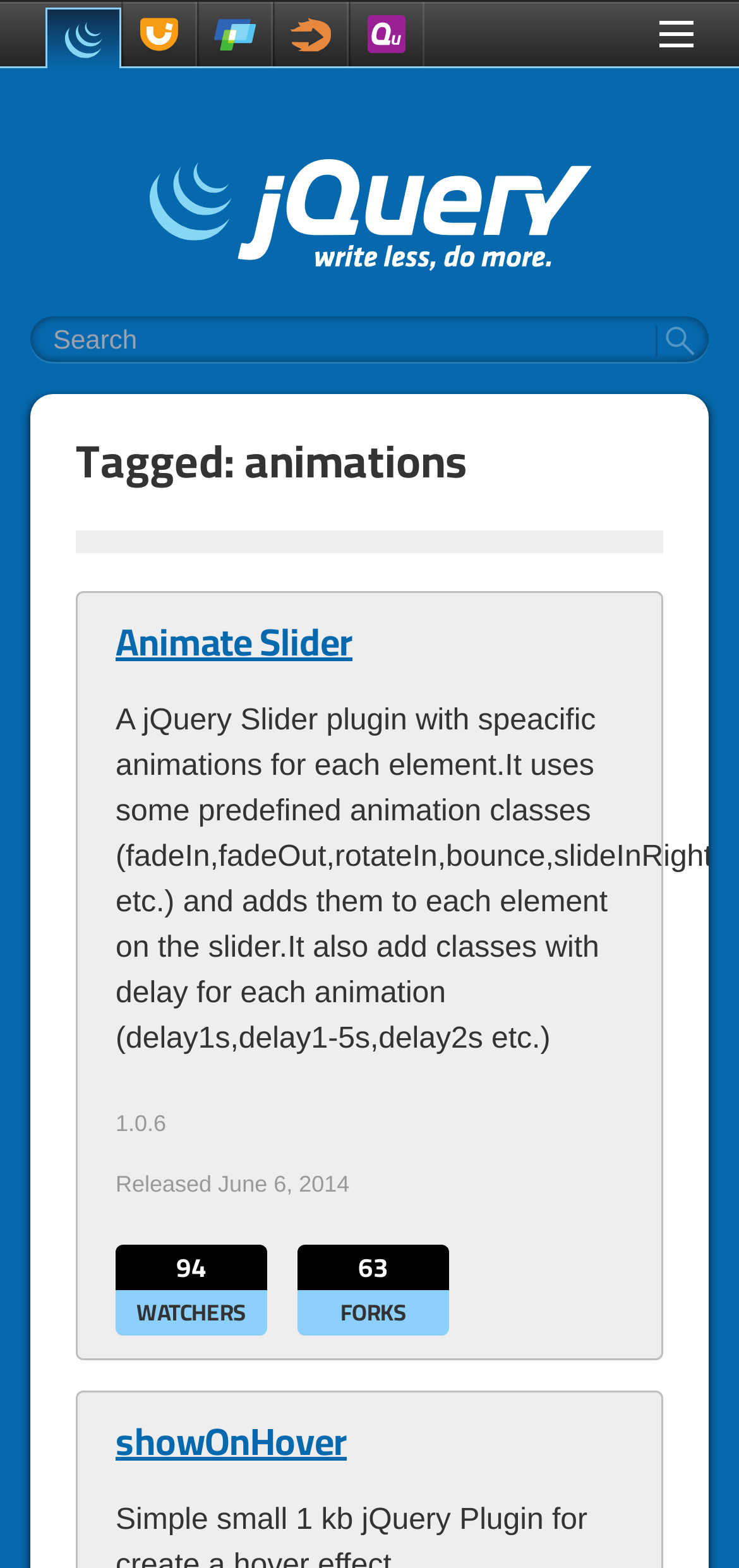How many forks does the Animate Slider plugin have?
Please utilize the information in the image to give a detailed response to the question.

I checked the details of the Animate Slider plugin and found the number of forks, which is 63.